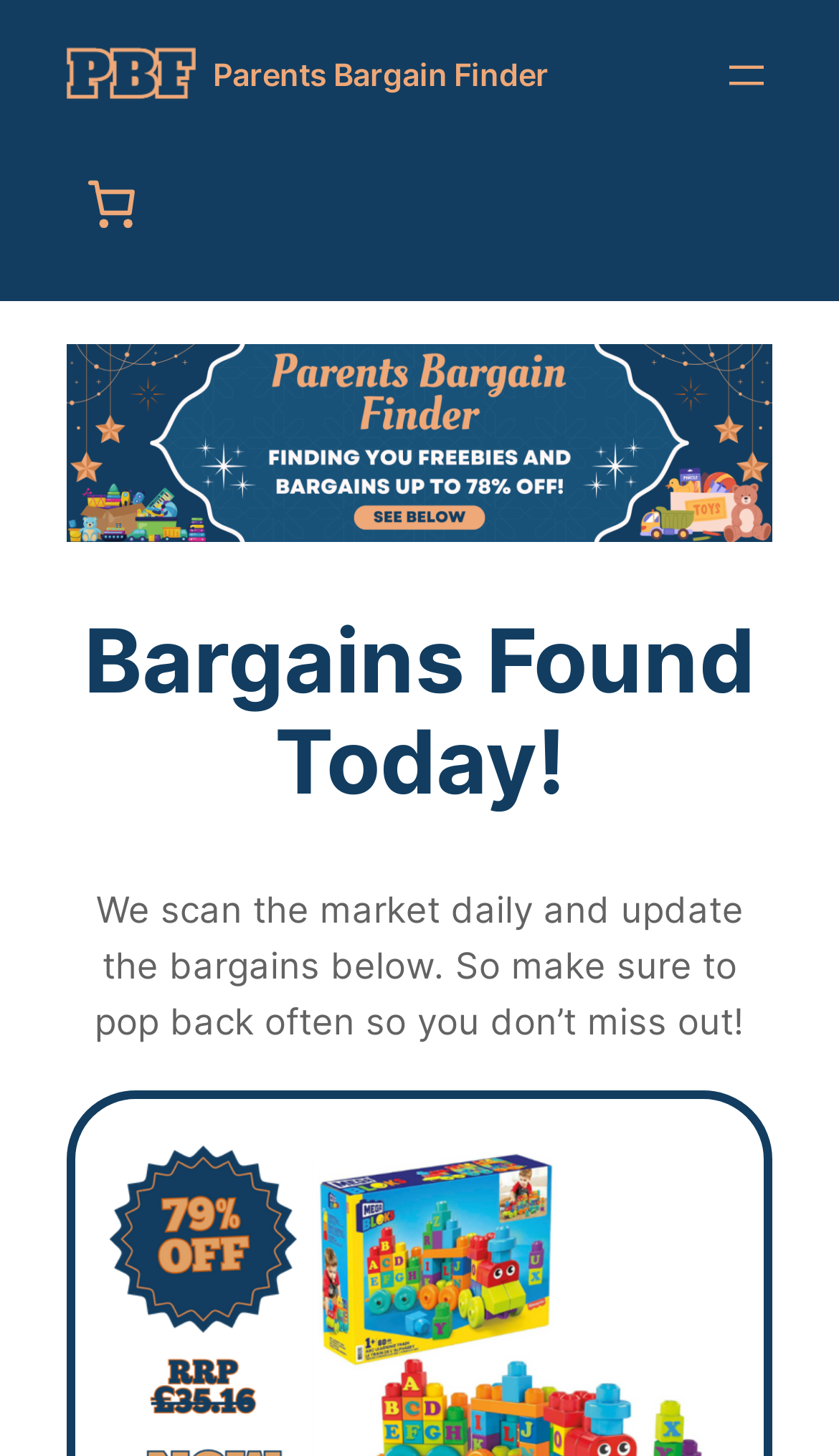Given the webpage screenshot, identify the bounding box of the UI element that matches this description: "alt="Parents Bargain Finder"".

[0.08, 0.03, 0.234, 0.075]